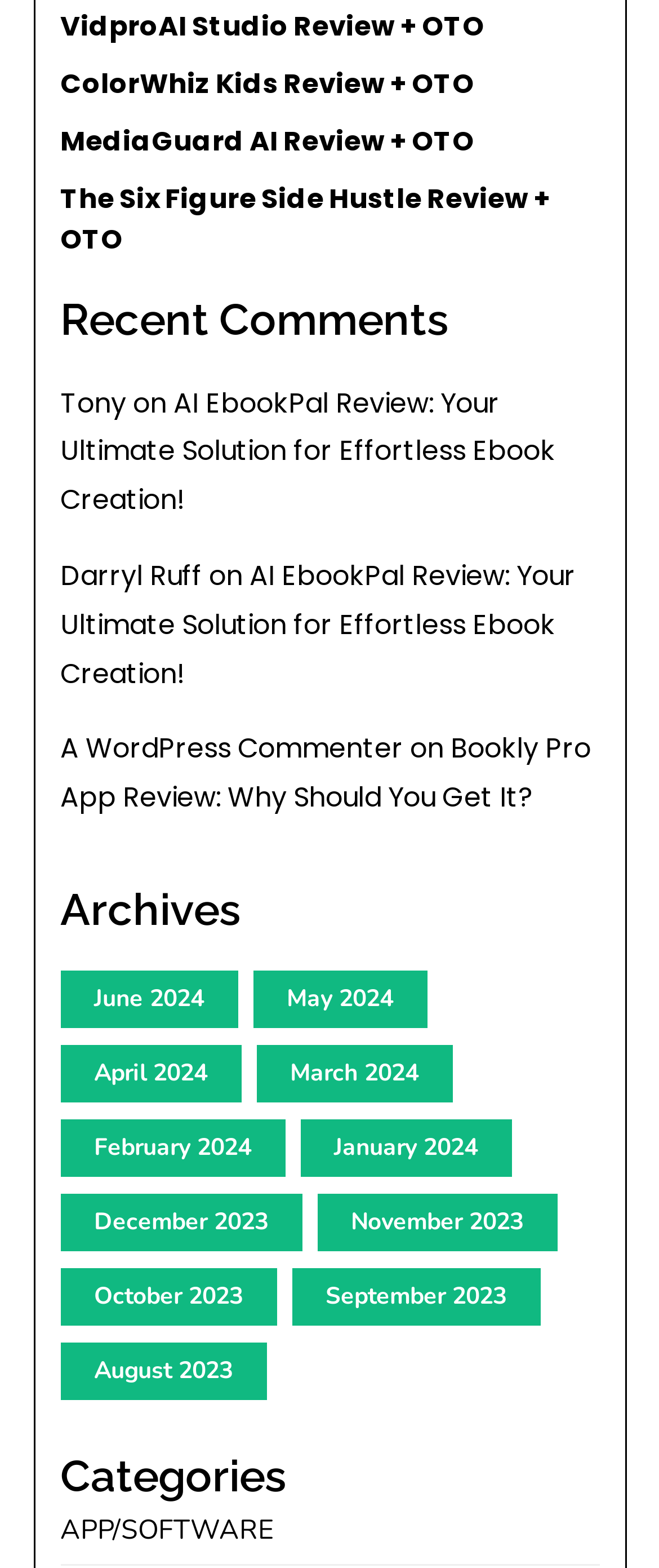Kindly determine the bounding box coordinates of the area that needs to be clicked to fulfill this instruction: "Check archives for June 2024".

[0.142, 0.627, 0.309, 0.647]